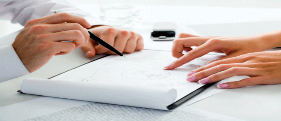Describe every detail you can see in the image.

In this image, a collaborative discussion is taking place over a document spread out on a table. A person, whose hand is holding a pen, appears to be pointing towards specific details on the page, while another person, identified by their stylishly manicured nails, is also engaged in the analysis, directing their attention to the same spot. The scene conveys a sense of teamwork and focused communication, underscoring the importance of collaboration in achieving common goals. Subtle elements in the background, including a mobile phone and a glass of water, add to the professional atmosphere, suggesting a business meeting or consultation. The image effectively captures the dynamics of partnership in a work setting, illustrating the exchange of ideas and information.